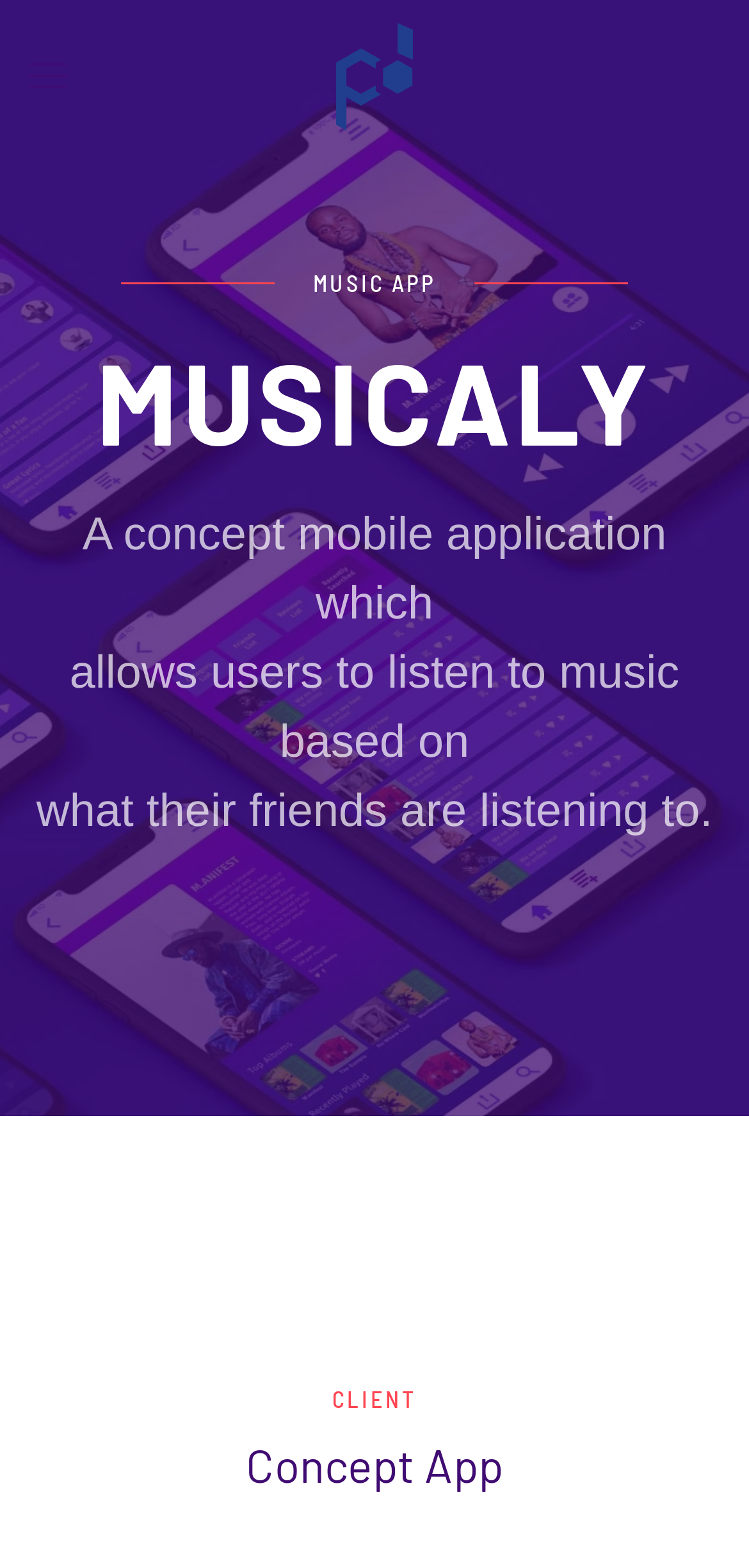What is the main feature of Musicaly?
Make sure to answer the question with a detailed and comprehensive explanation.

I found the answer by reading the static text elements at coordinates [0.093, 0.413, 0.907, 0.49] and [0.048, 0.501, 0.952, 0.534], which describe Musicaly as allowing users to 'listen to music based on what their friends are listening to'. This suggests that the main feature of Musicaly is to enable users to discover music based on their friends' listening habits.